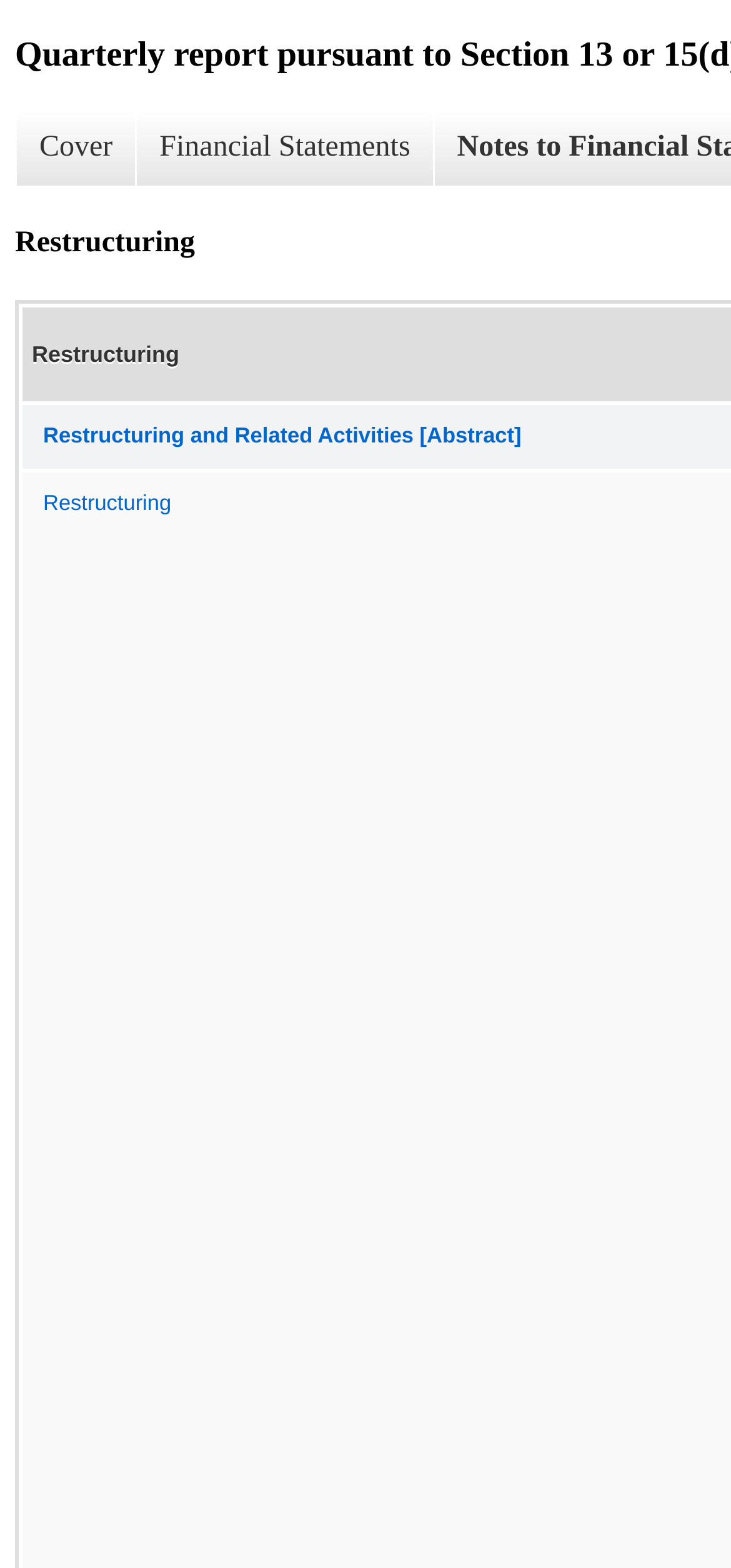Identify the bounding box coordinates for the UI element described as: "Financial Statements". The coordinates should be provided as four floats between 0 and 1: [left, top, right, bottom].

[0.185, 0.071, 0.592, 0.119]